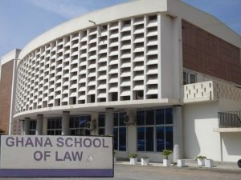Use a single word or phrase to answer the question: 
What is the purpose of the institution?

Legal education